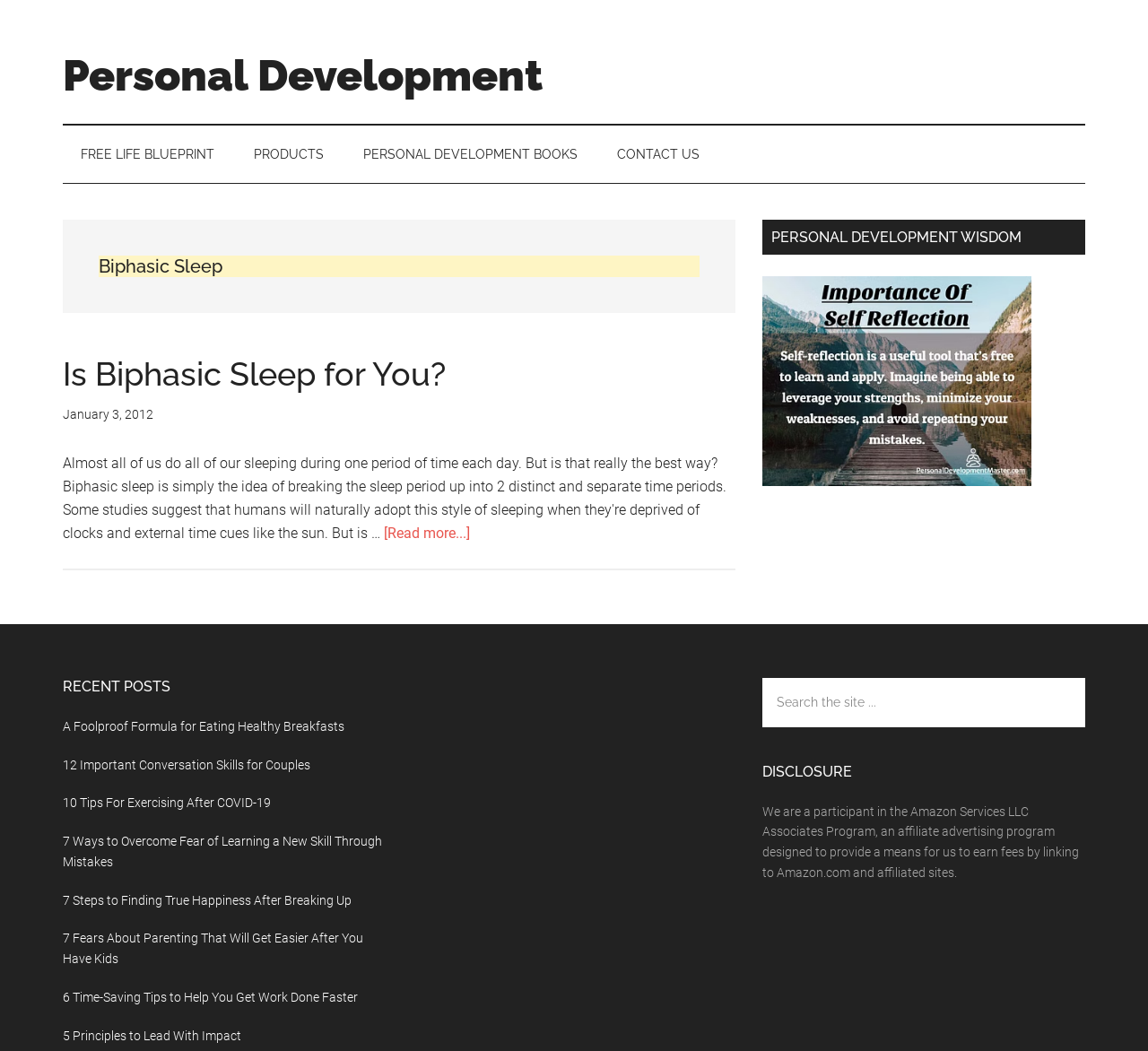Show the bounding box coordinates of the region that should be clicked to follow the instruction: "Search the site."

[0.664, 0.645, 0.945, 0.692]